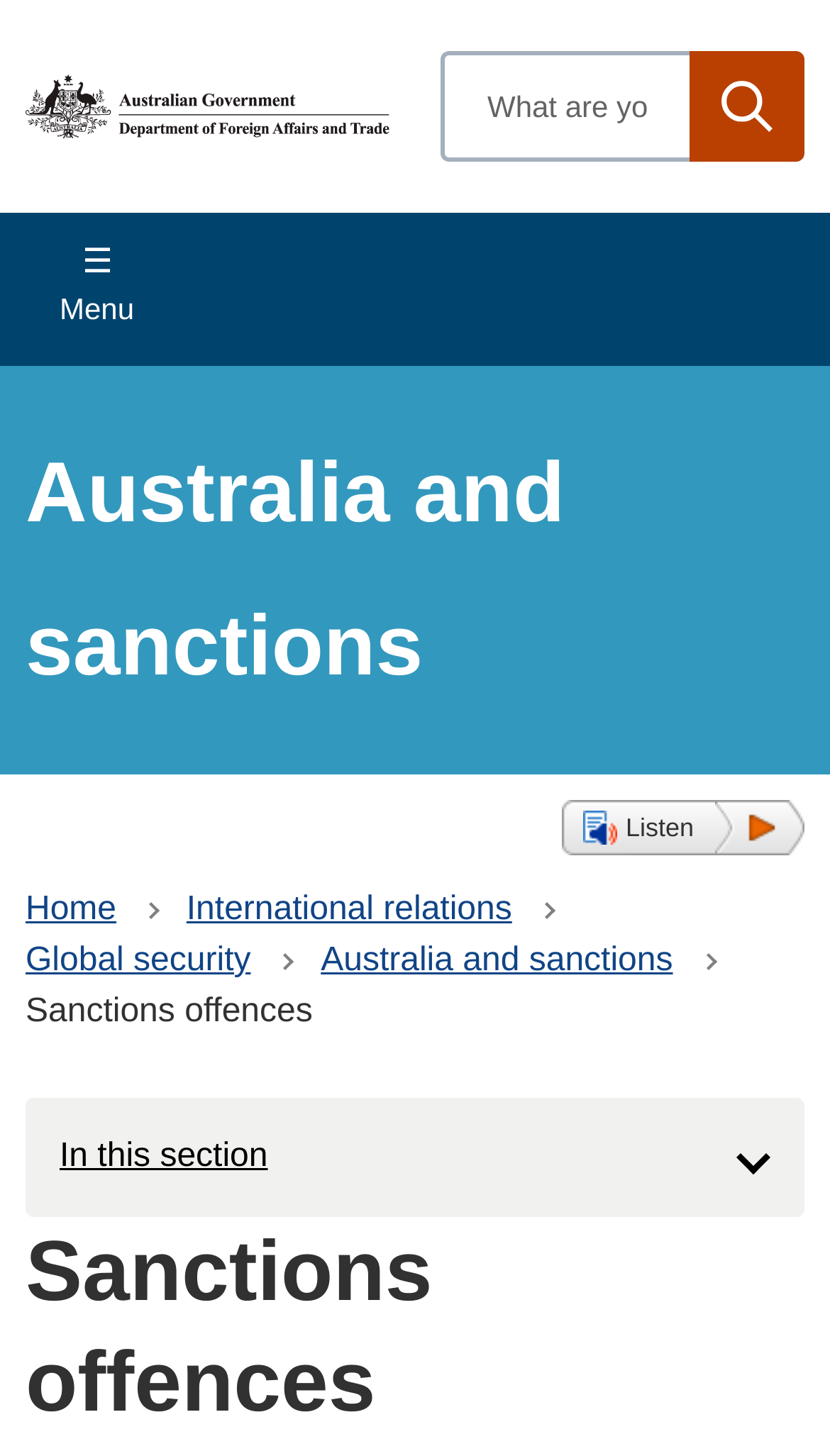Determine the bounding box coordinates of the area to click in order to meet this instruction: "Go back to top".

[0.715, 0.909, 0.962, 0.948]